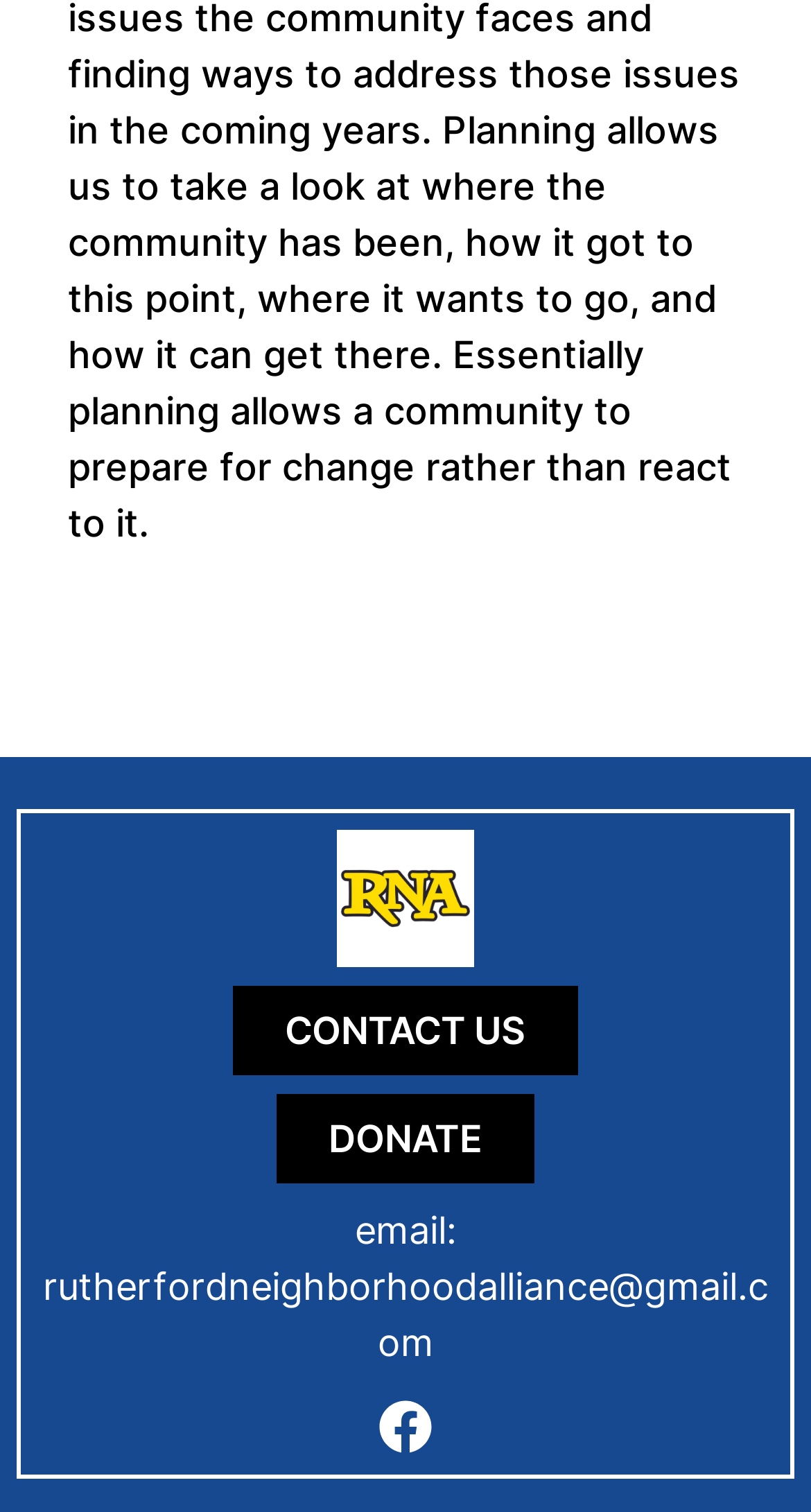Predict the bounding box of the UI element that fits this description: "Donate".

[0.341, 0.724, 0.659, 0.783]